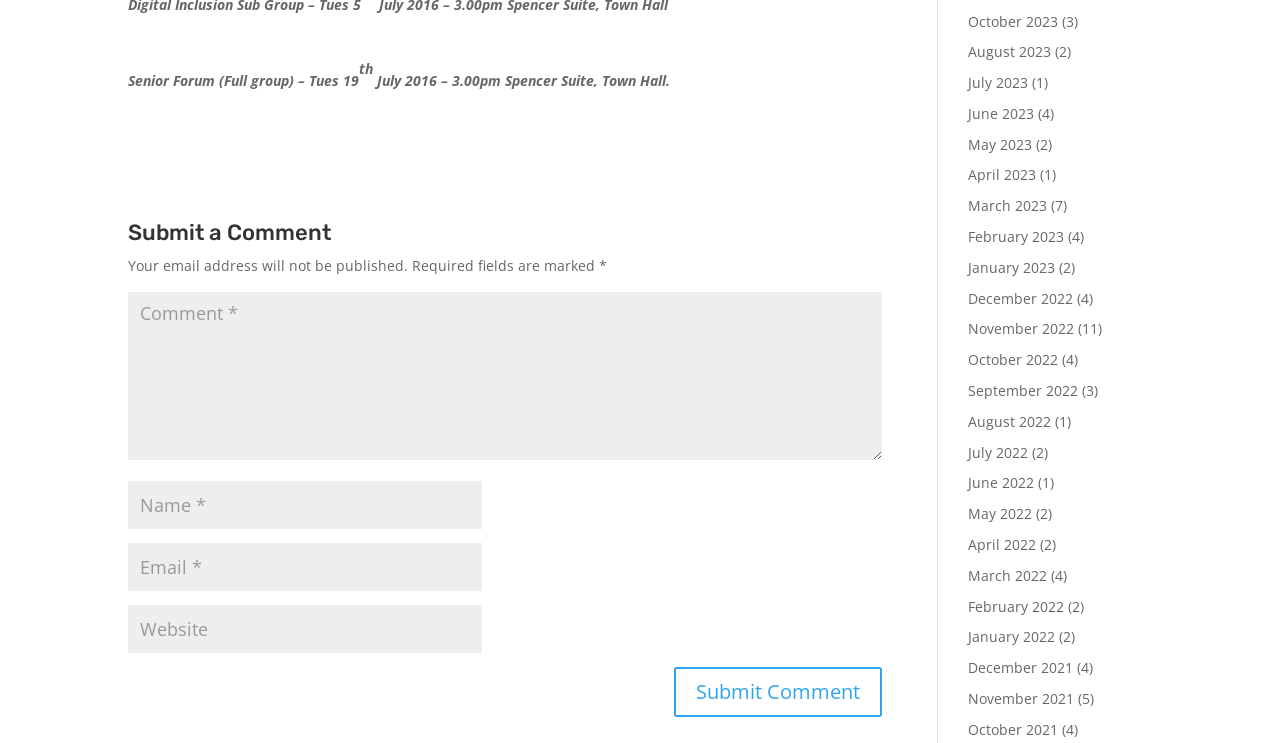Highlight the bounding box coordinates of the region I should click on to meet the following instruction: "Submit a comment".

[0.1, 0.299, 0.689, 0.342]